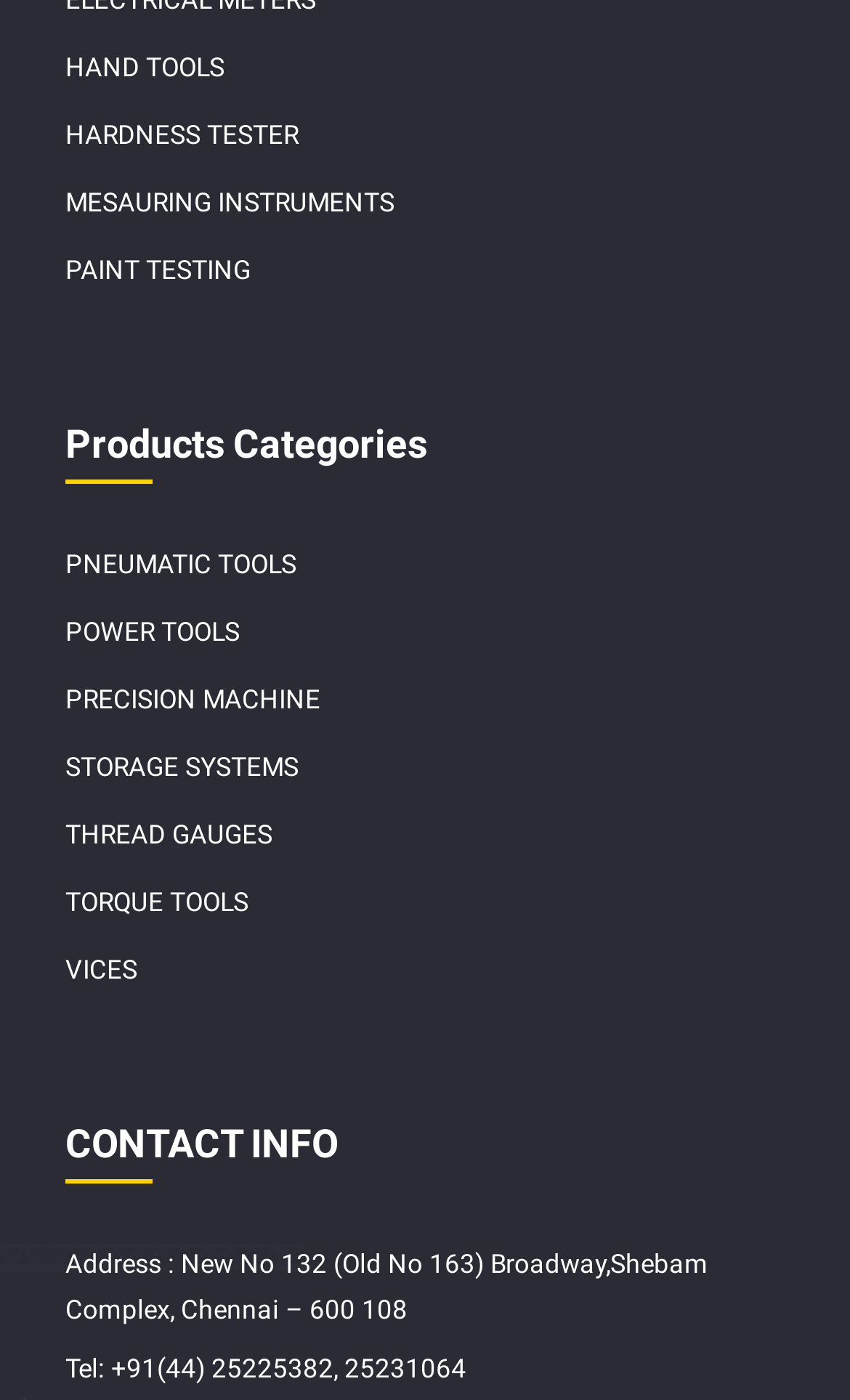Please locate the bounding box coordinates of the element's region that needs to be clicked to follow the instruction: "Call the phone number". The bounding box coordinates should be provided as four float numbers between 0 and 1, i.e., [left, top, right, bottom].

[0.077, 0.967, 0.549, 0.989]